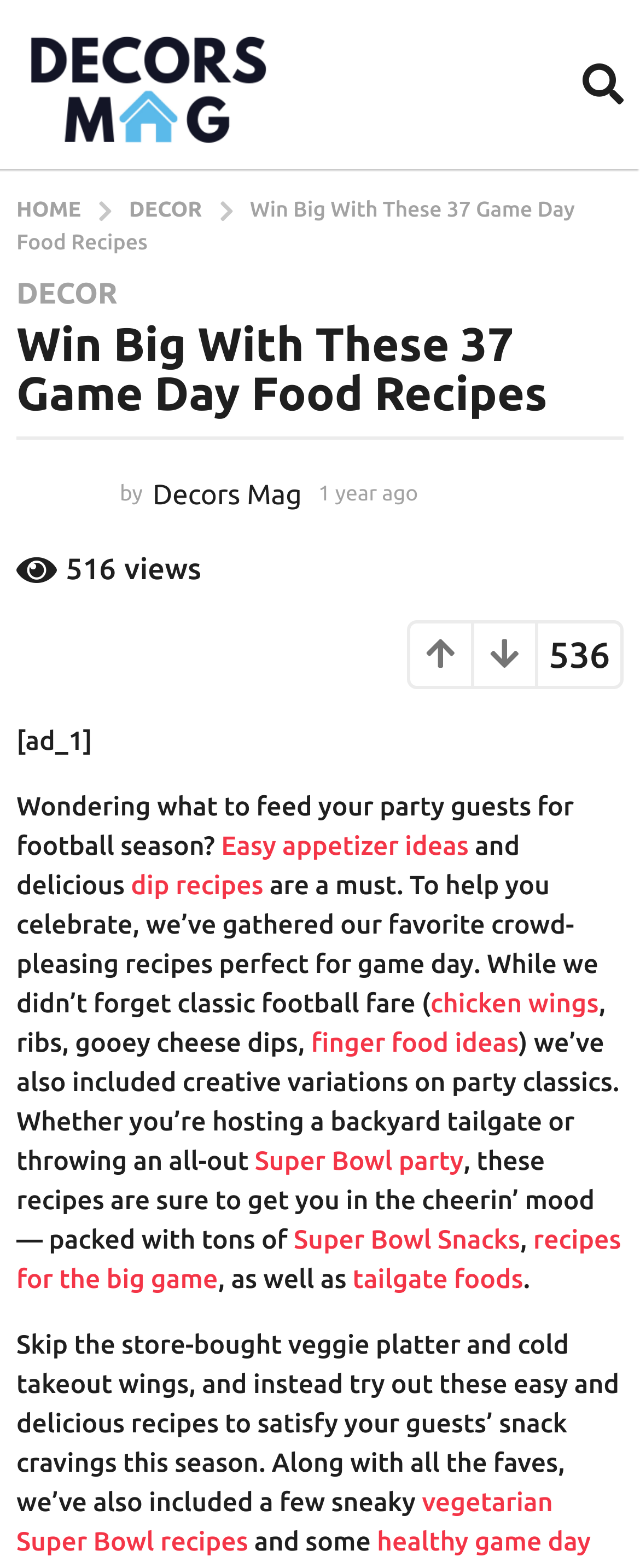Detail the various sections and features present on the webpage.

This webpage is about game day food recipes, specifically 37 recipes for a Super Bowl party. At the top, there is a logo image of "Decors Mag" and a button with an icon. Below the logo, there is a navigation bar with links to "HOME", "DECOR", and the title of the article "Win Big With These 37 Game Day Food Recipes".

On the left side, there is a section with the article's title, a timestamp indicating that the article was posted 1 year ago, and a link to "DECOR". Below this section, there is a table with the author's name "Decors Mag" and a timestamp indicating that the article was posted 1 year ago.

The main content of the webpage is a list of recipes, with links to related articles such as "Easy appetizer ideas", "dip recipes", "chicken wings", and "finger food ideas". The text describes the recipes as easy and delicious, and mentions that they are perfect for a Super Bowl party. There are also links to "Super Bowl party" and "Super Bowl Snacks" recipes.

On the right side, there are two buttons with icons, and below them, there is a section with the number of views "516" and a timestamp indicating that the article was posted 1 year ago. At the bottom, there is a section with a list of related links, including "vegetarian Super Bowl recipes".

Overall, the webpage is focused on providing recipes and ideas for a Super Bowl party, with a mix of text, links, and images.